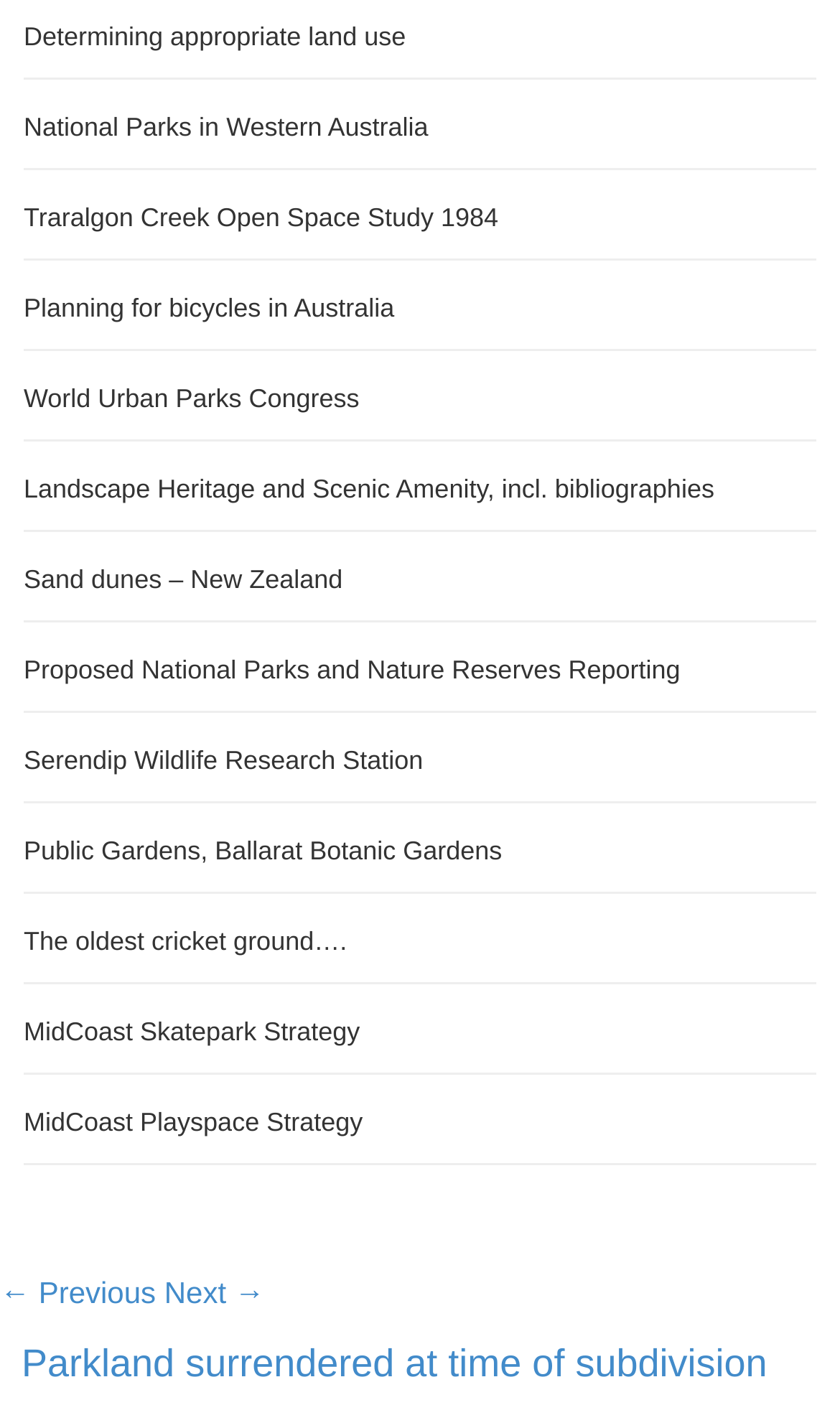Determine the bounding box coordinates of the clickable region to execute the instruction: "View 'Traralgon Creek Open Space Study 1984'". The coordinates should be four float numbers between 0 and 1, denoted as [left, top, right, bottom].

[0.028, 0.145, 0.593, 0.166]